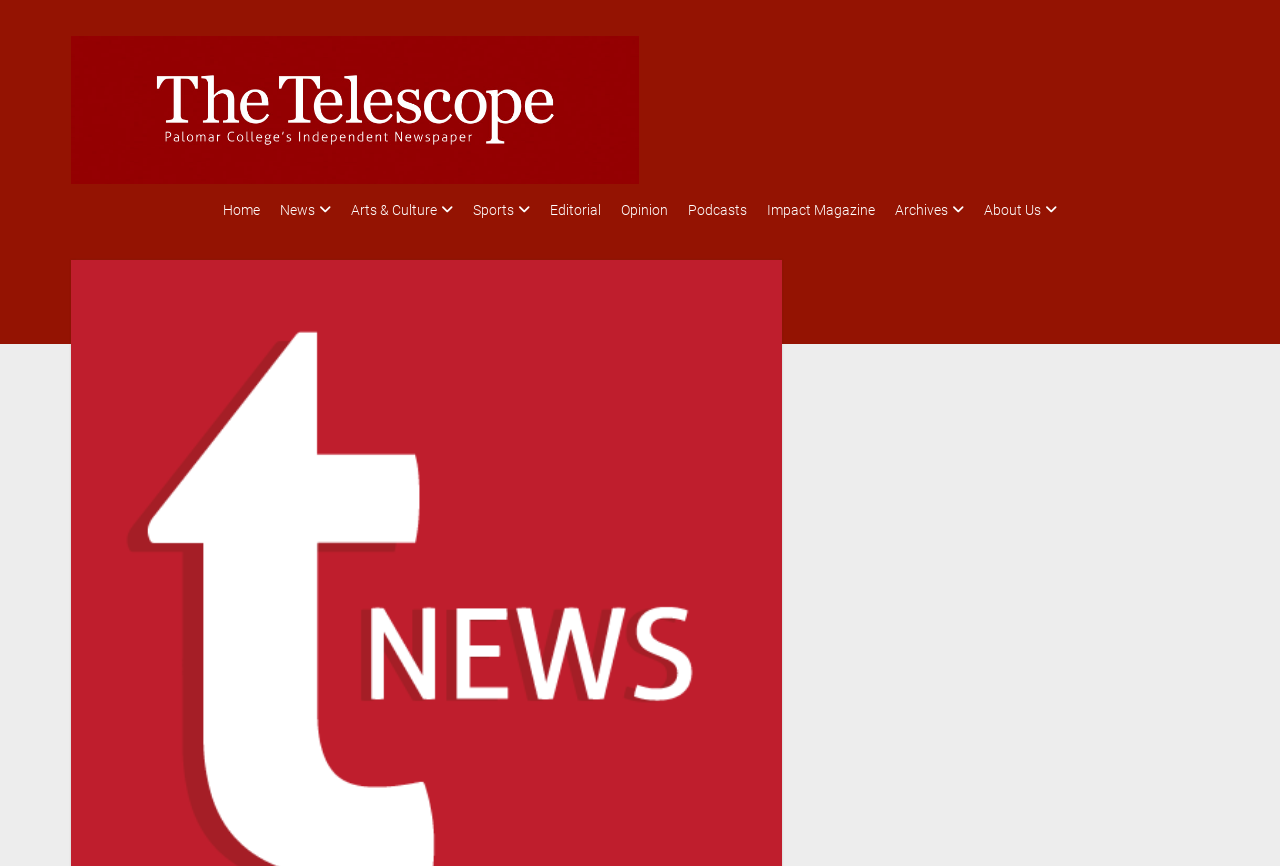Provide a short, one-word or phrase answer to the question below:
How many categories are there in the navigation menu?

9